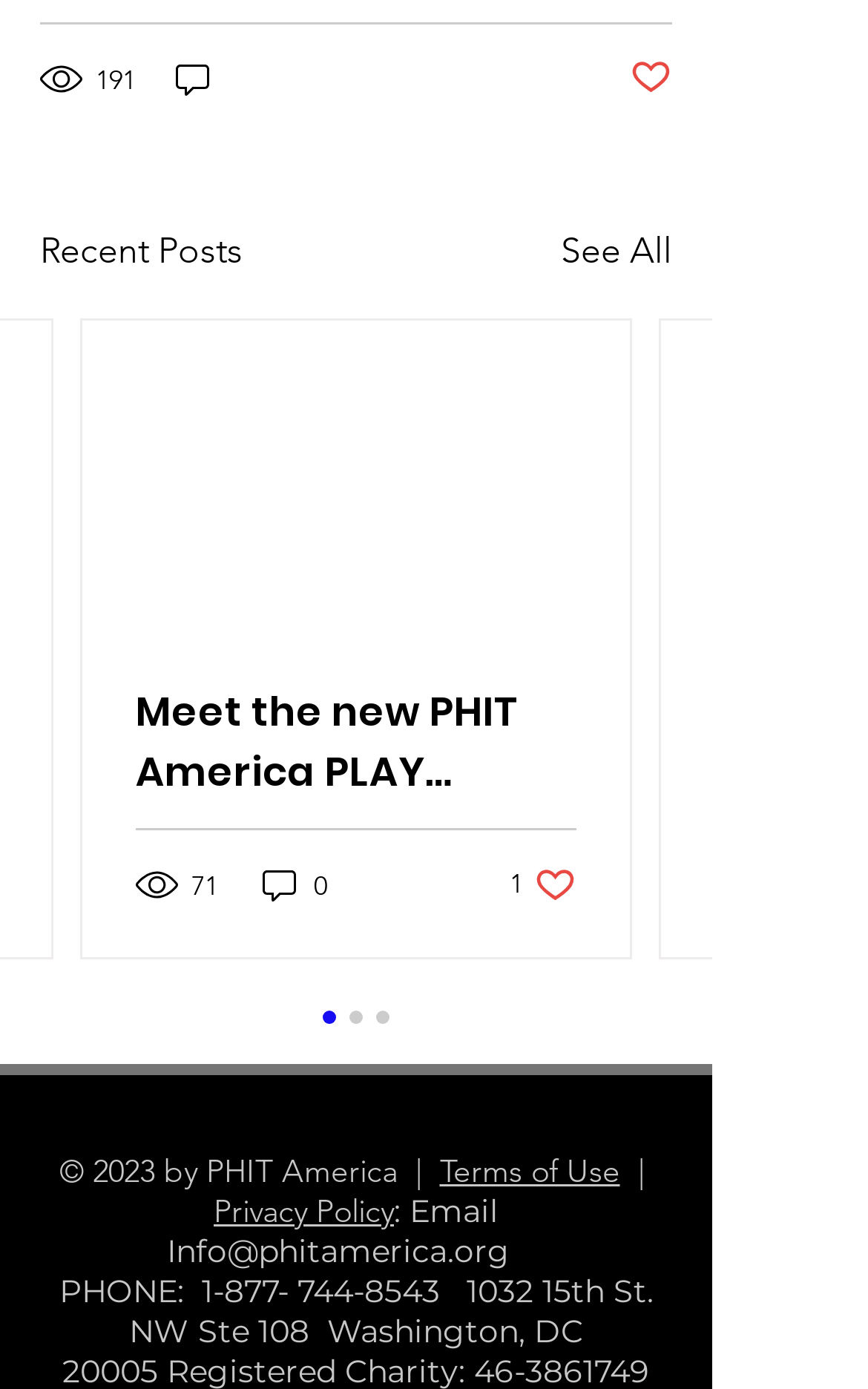What is the phone number in the footer?
With the help of the image, please provide a detailed response to the question.

In the footer section, there is a link with the text 'PHONE: 1-877- 744-8543' which indicates the phone number.